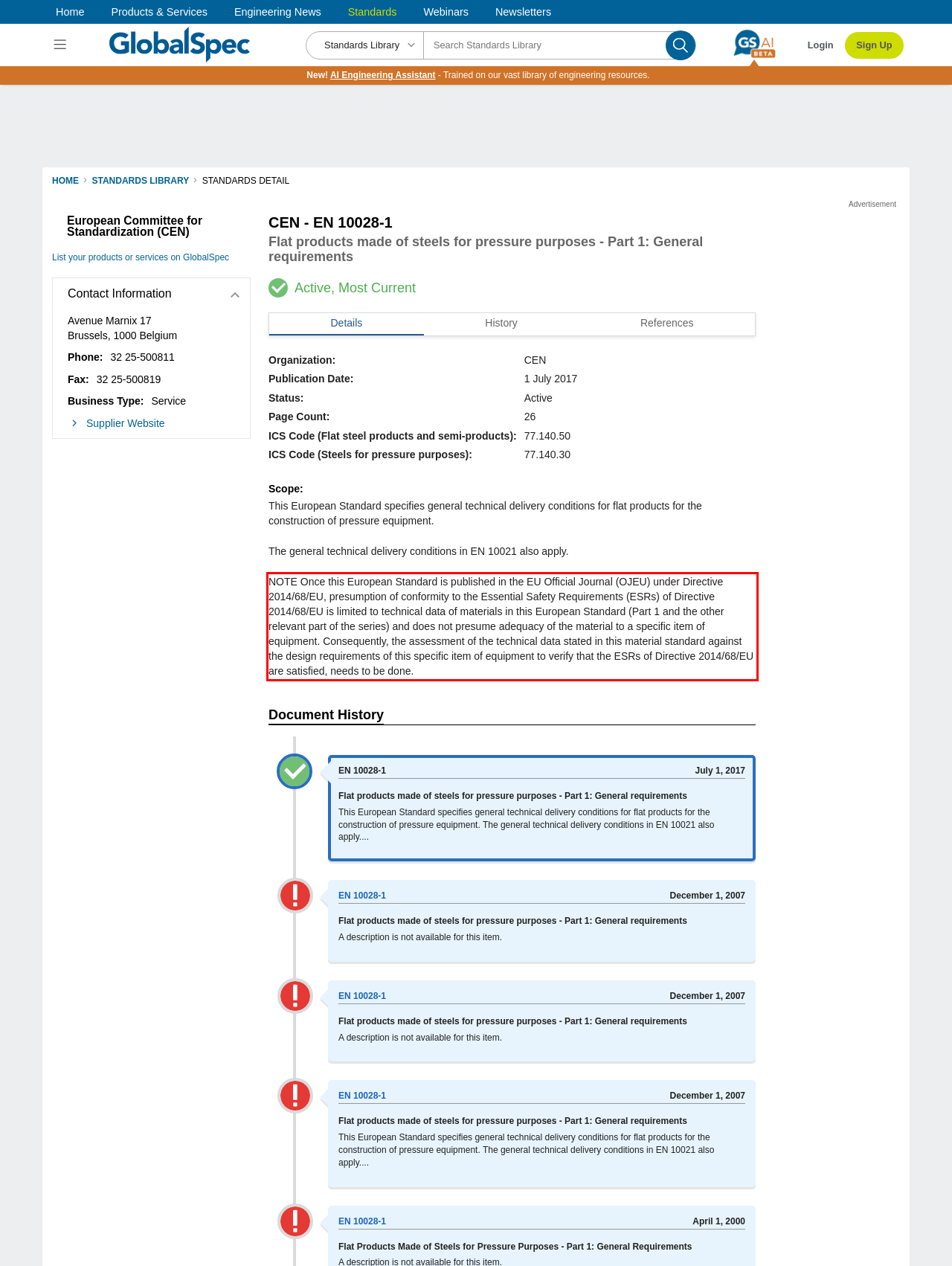From the given screenshot of a webpage, identify the red bounding box and extract the text content within it.

NOTE Once this European Standard is published in the EU Official Journal (OJEU) under Directive 2014/68/EU, presumption of conformity to the Essential Safety Requirements (ESRs) of Directive 2014/68/EU is limited to technical data of materials in this European Standard (Part 1 and the other relevant part of the series) and does not presume adequacy of the material to a specific item of equipment. Consequently, the assessment of the technical data stated in this material standard against the design requirements of this specific item of equipment to verify that the ESRs of Directive 2014/68/EU are satisfied, needs to be done.